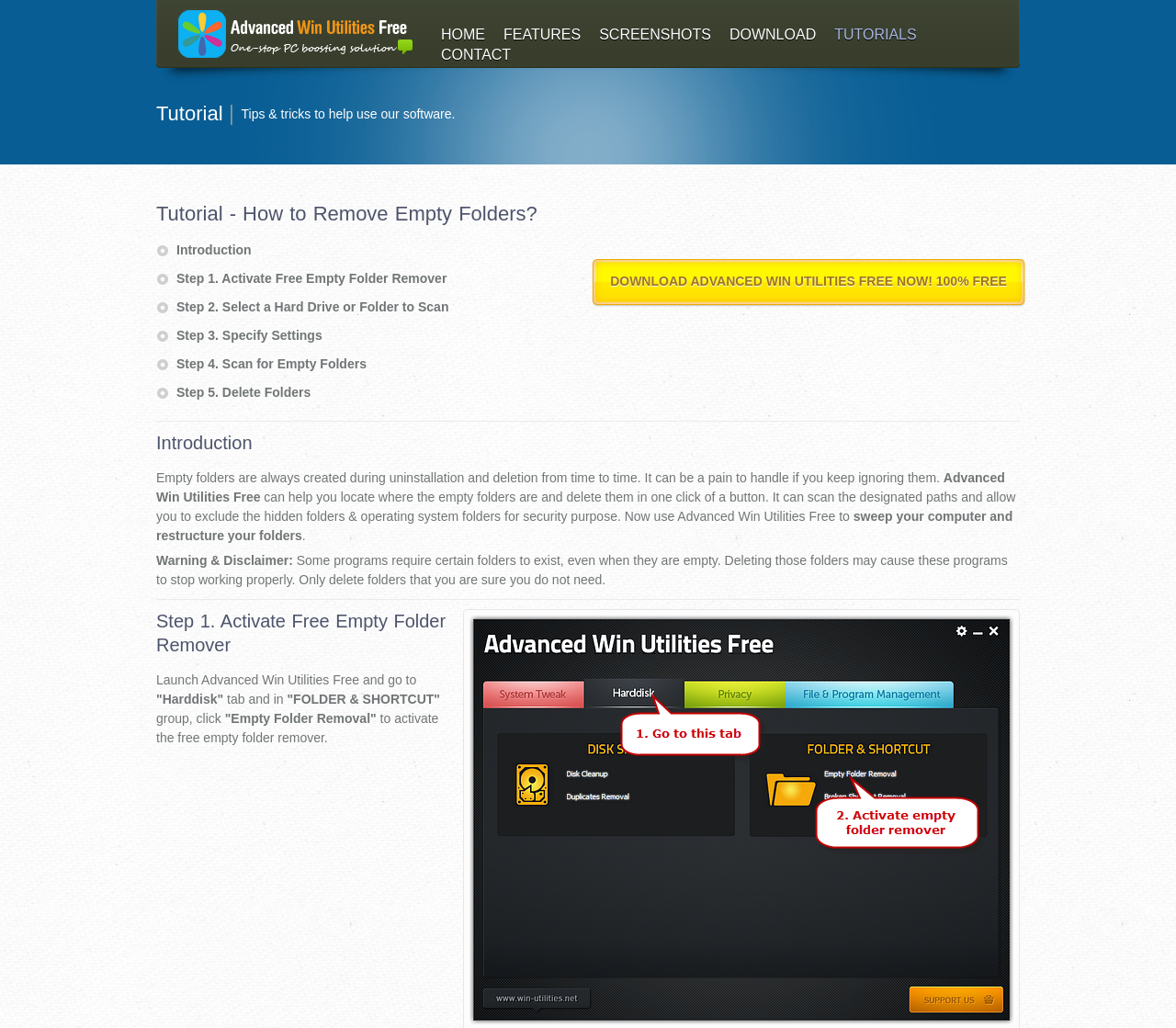Create an elaborate caption that covers all aspects of the webpage.

The webpage is a tutorial on how to recover deleted files, with a focus on using Advanced Win Utilities Free software. At the top left corner, there is a logo and a heading with the same text "Advanced Win Utilities Free - Free Windows Utilities - Free System Manager Suite - Tutorials - How to Recover Files Deleted?".

Below the logo, there is a navigation menu with links to "HOME", "FEATURES", "SCREENSHOTS", "DOWNLOAD", "TUTORIALS", and "CONTACT". 

On the left side, there is a section with a heading "Tutorial" and a brief description "Tips & tricks to help use our software." Below this section, there is a tutorial on "How to Remove Empty Folders?" with five steps: "Introduction", "Step 1. Activate Free Empty Folder Remover", "Step 2. Select a Hard Drive or Folder to Scan", "Step 3. Specify Settings", and "Step 4. Scan for Empty Folders" and "Step 5. Delete Folders". 

To the right of the tutorial steps, there is a prominent call-to-action button "DOWNLOAD ADVANCED WIN UTILITIES FREE NOW! 100% FREE". 

The main content of the tutorial starts with an introduction to the problem of empty folders and how Advanced Win Utilities Free can help solve it. The tutorial then guides the user through the process of using the software to remove empty folders, with detailed instructions and warnings about potential consequences of deleting certain folders.